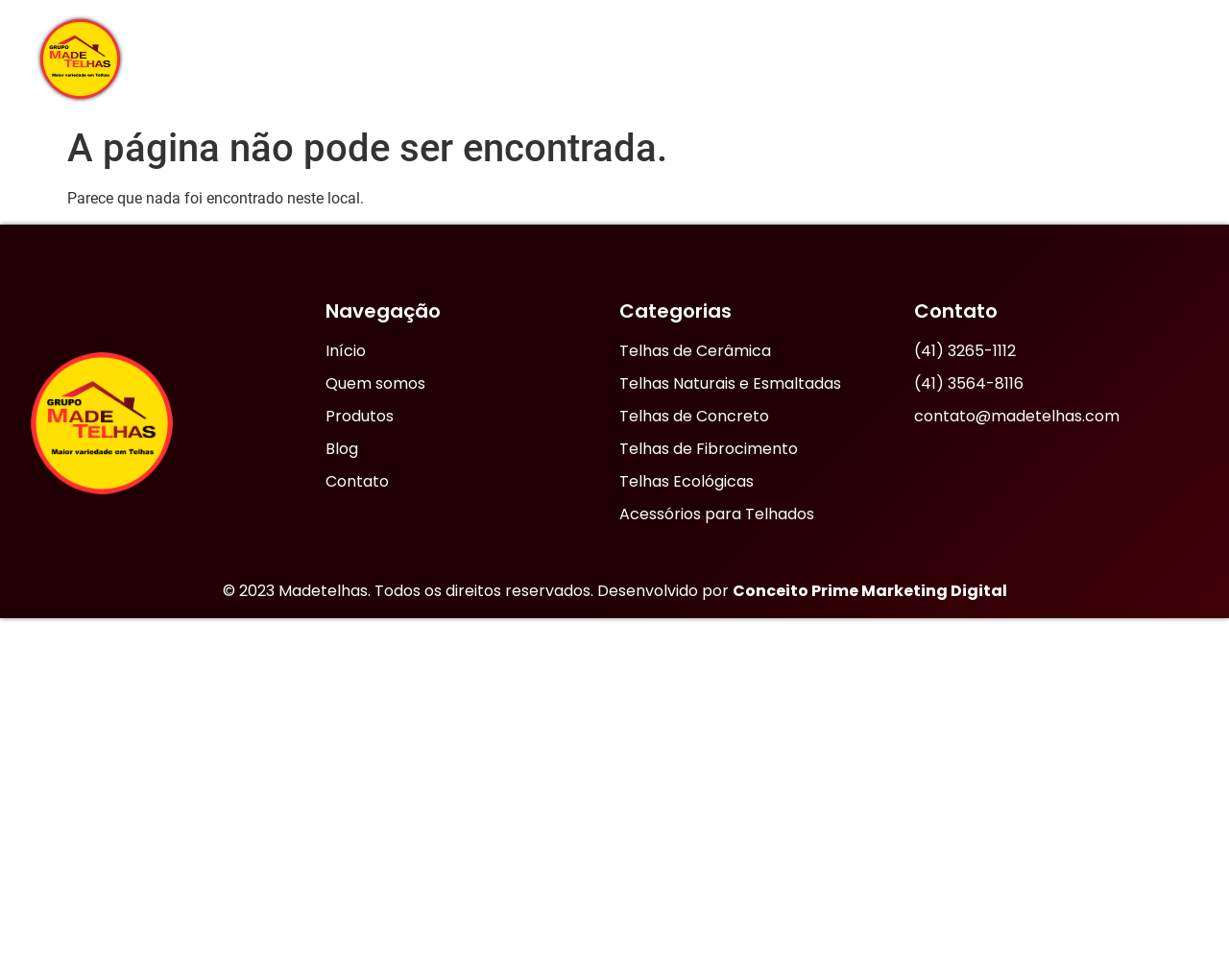Point out the bounding box coordinates of the section to click in order to follow this instruction: "Follow LATF USA NEWS".

None